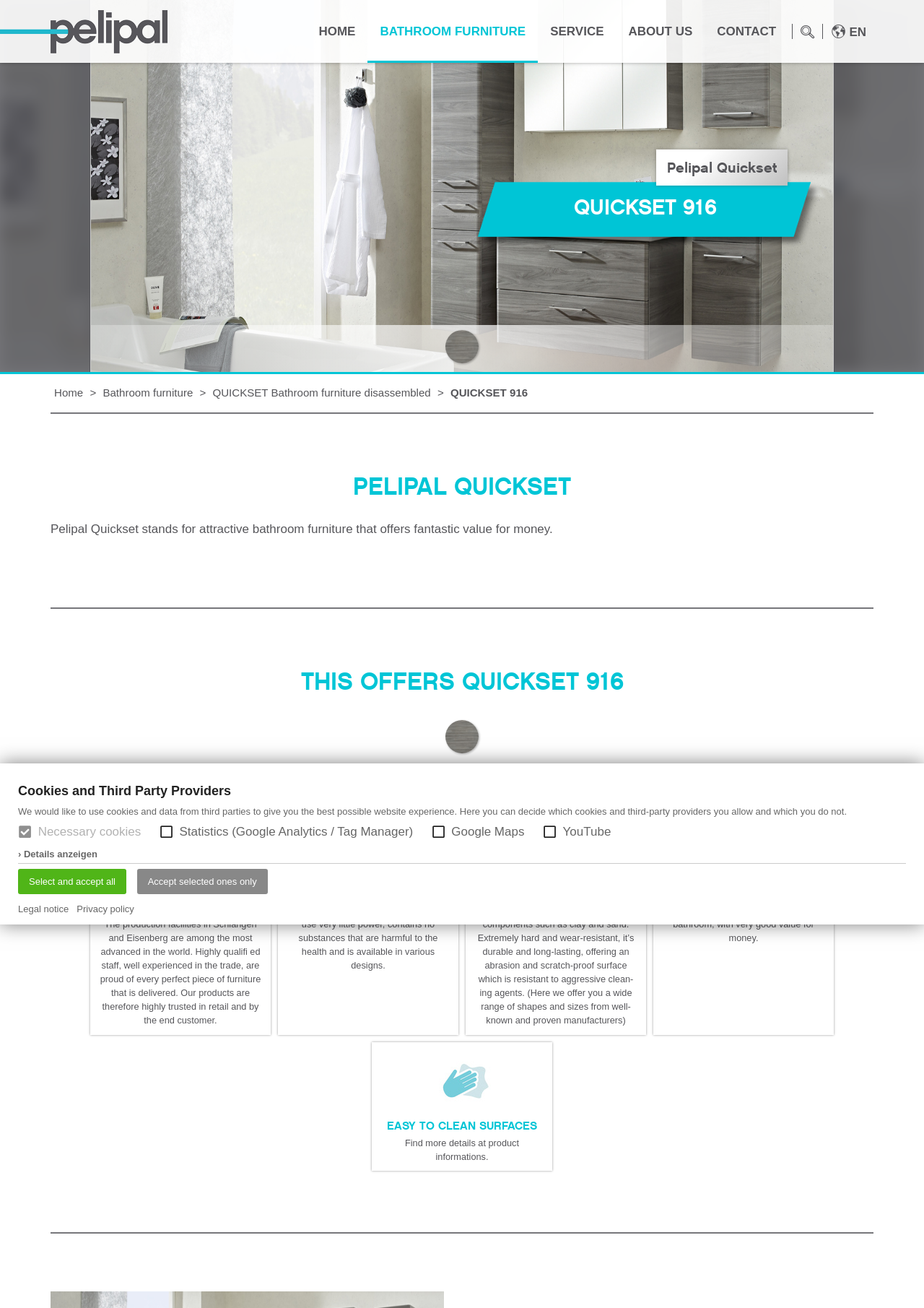Please provide a comprehensive response to the question based on the details in the image: How many sections are there in the main content area?

The main content area can be divided into five sections, each with a heading and a description. These sections are 'PELIPAL QUICKSET', 'THIS OFFERS QUICKSET 916', 'MADE IN GERMANY', 'LED TECHNOLOGY', and 'CERAMICS'.